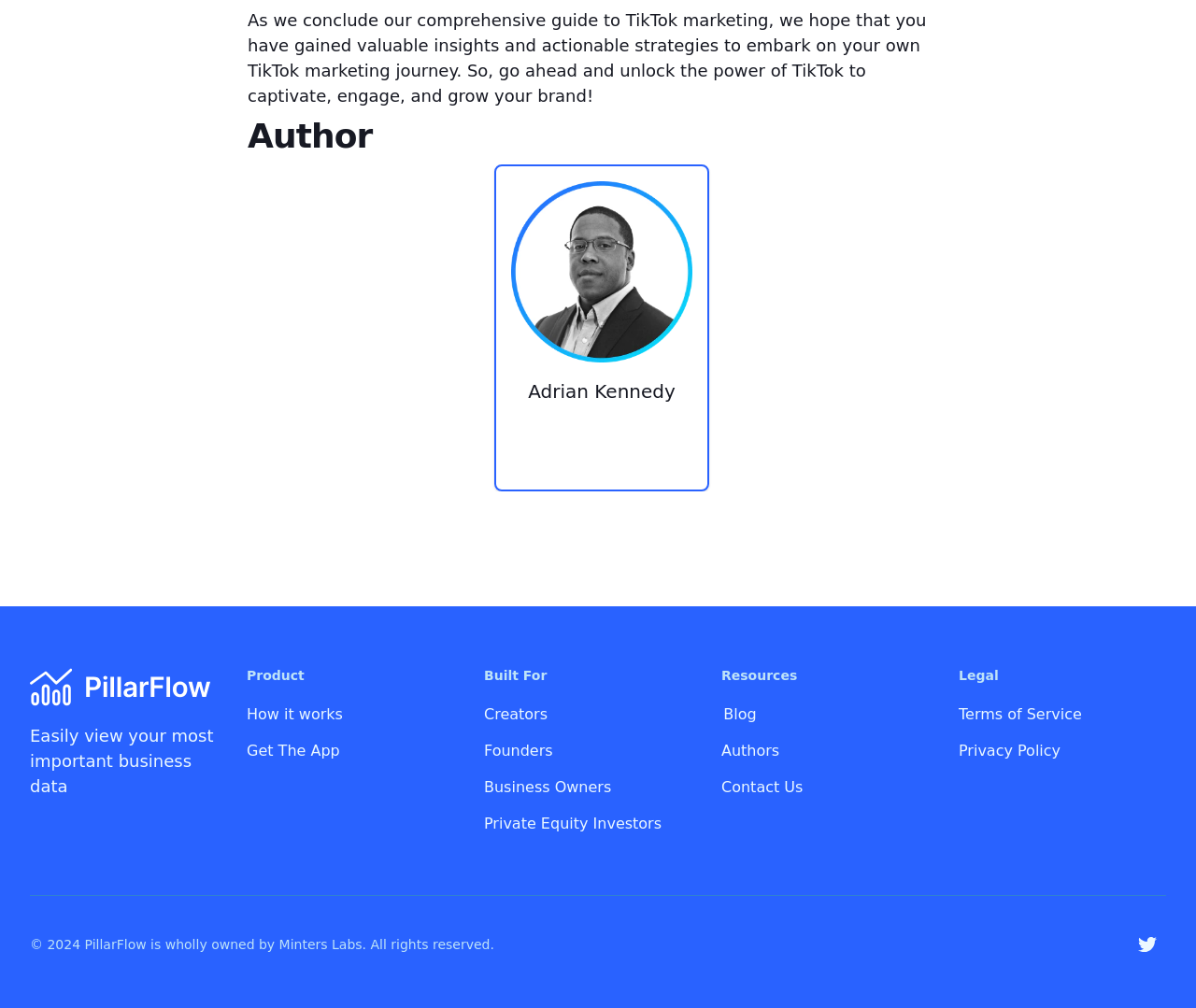Based on the visual content of the image, answer the question thoroughly: What is the purpose of the product?

I found the StaticText 'Easily view your most important business data' which suggests that the product is used to view business data.